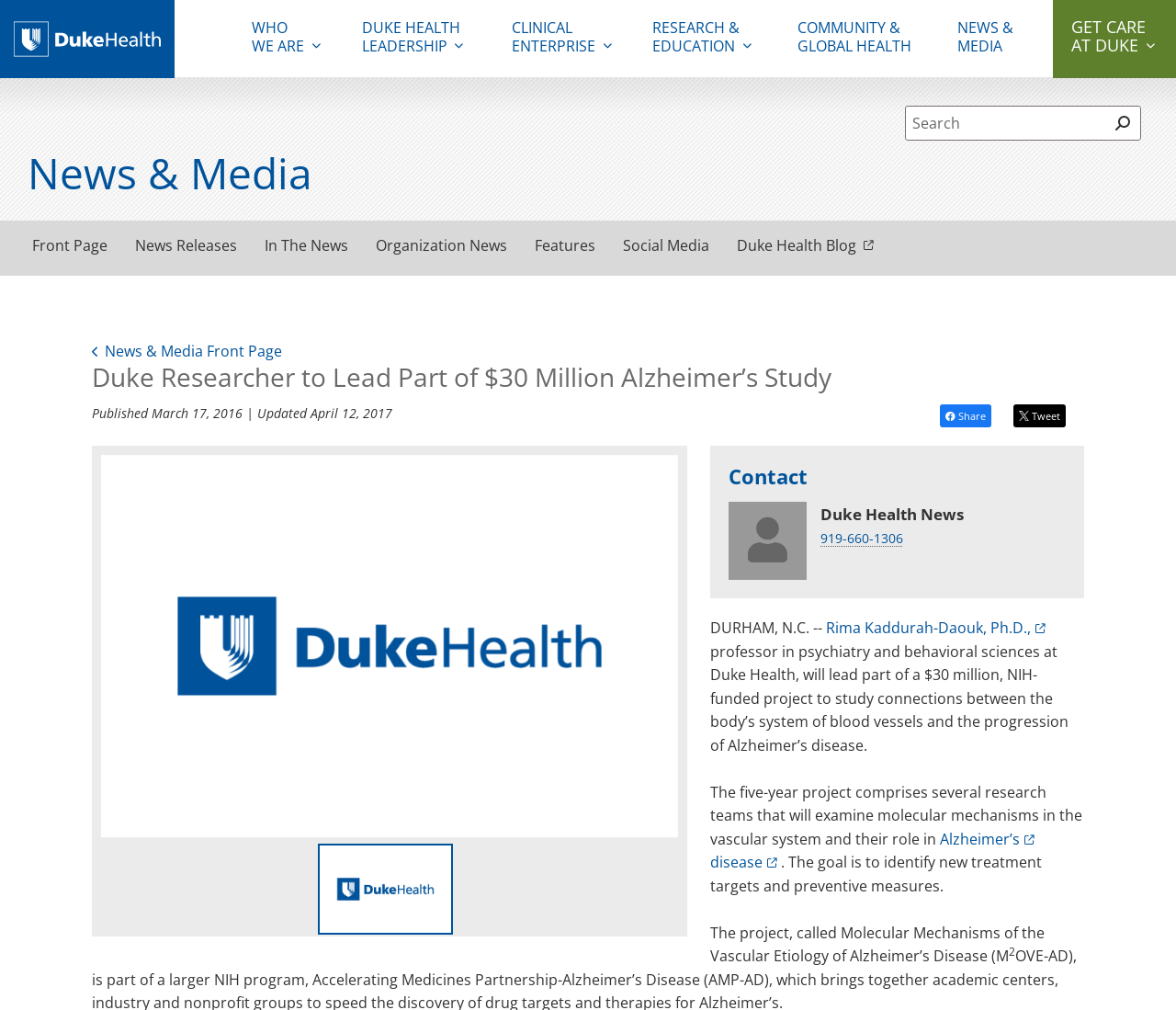Locate the bounding box coordinates of the item that should be clicked to fulfill the instruction: "Visit the Duke Health homepage".

[0.0, 0.0, 0.148, 0.077]